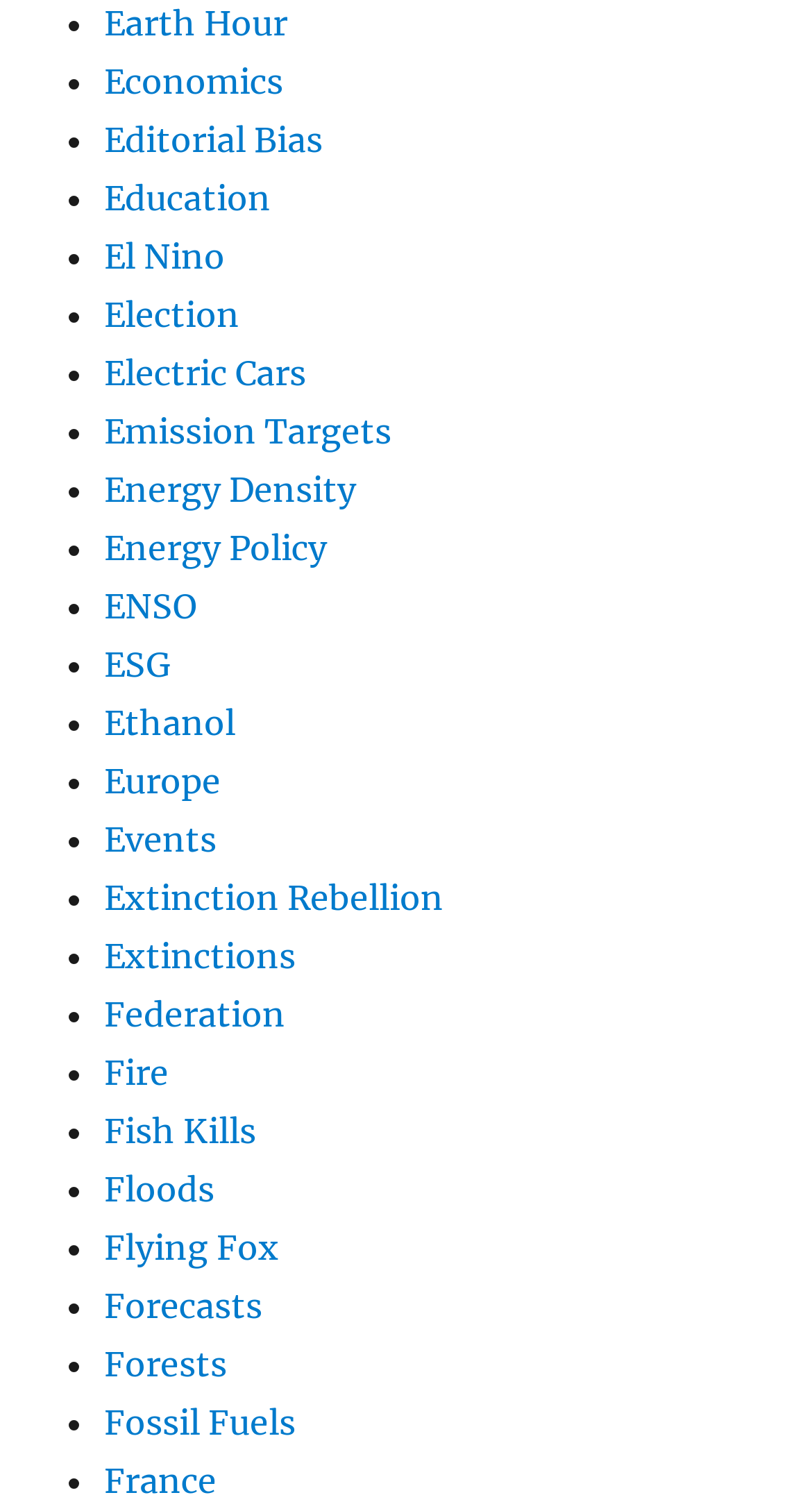Identify the bounding box of the UI element described as follows: "Federation". Provide the coordinates as four float numbers in the range of 0 to 1 [left, top, right, bottom].

[0.128, 0.657, 0.351, 0.685]